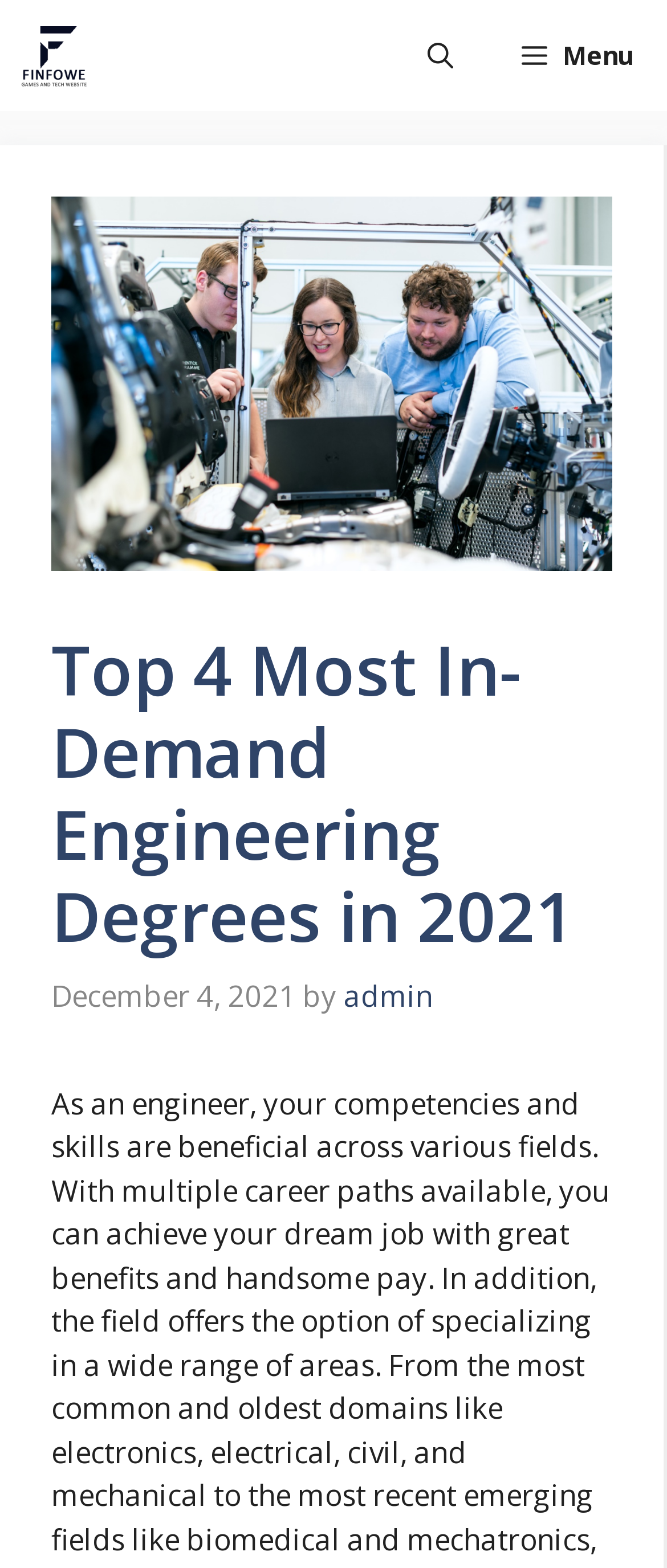Who is the author of the article?
Based on the image, provide a one-word or brief-phrase response.

admin